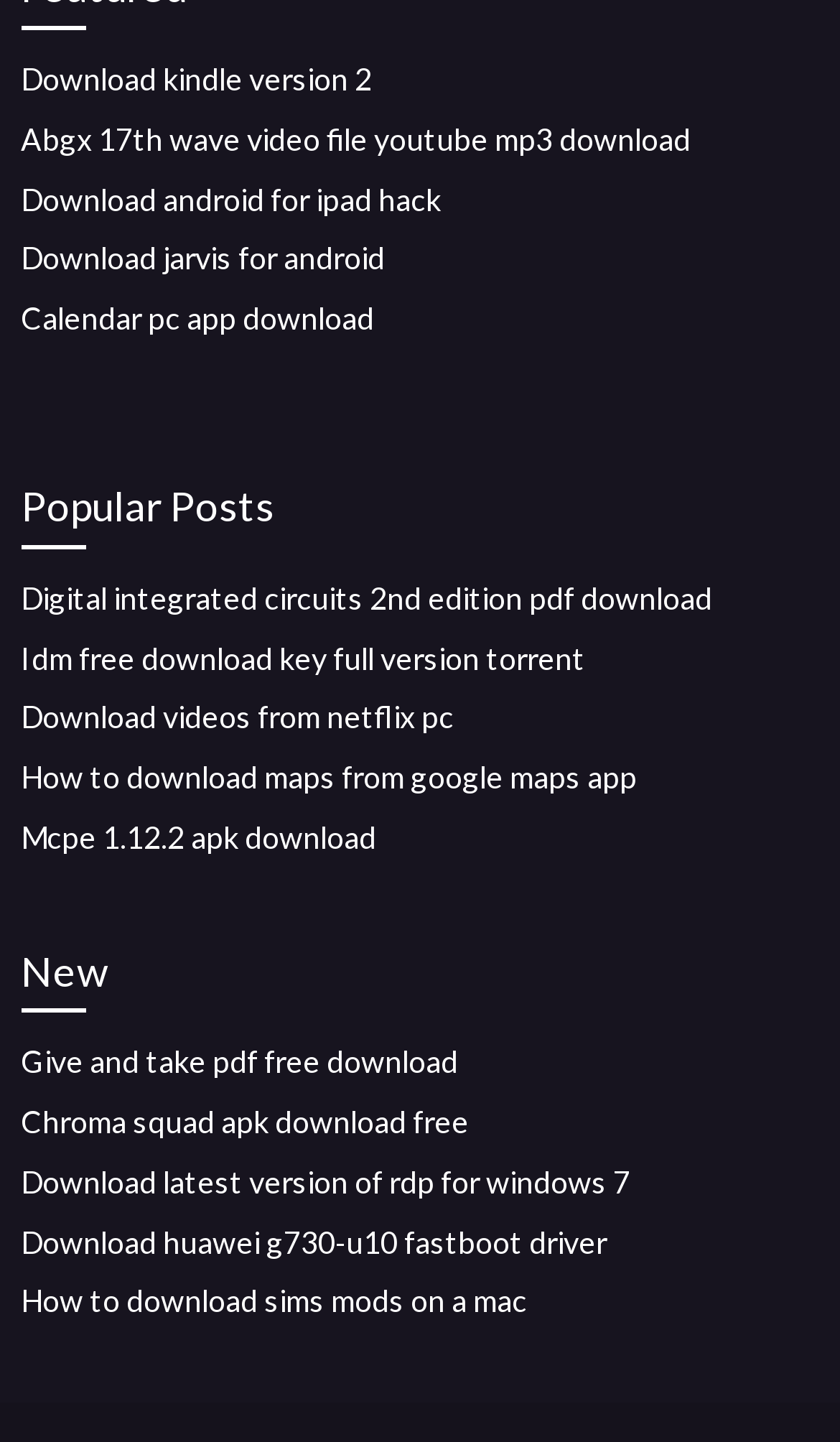Extract the bounding box coordinates for the UI element described as: "Download android for ipad hack".

[0.025, 0.125, 0.525, 0.15]